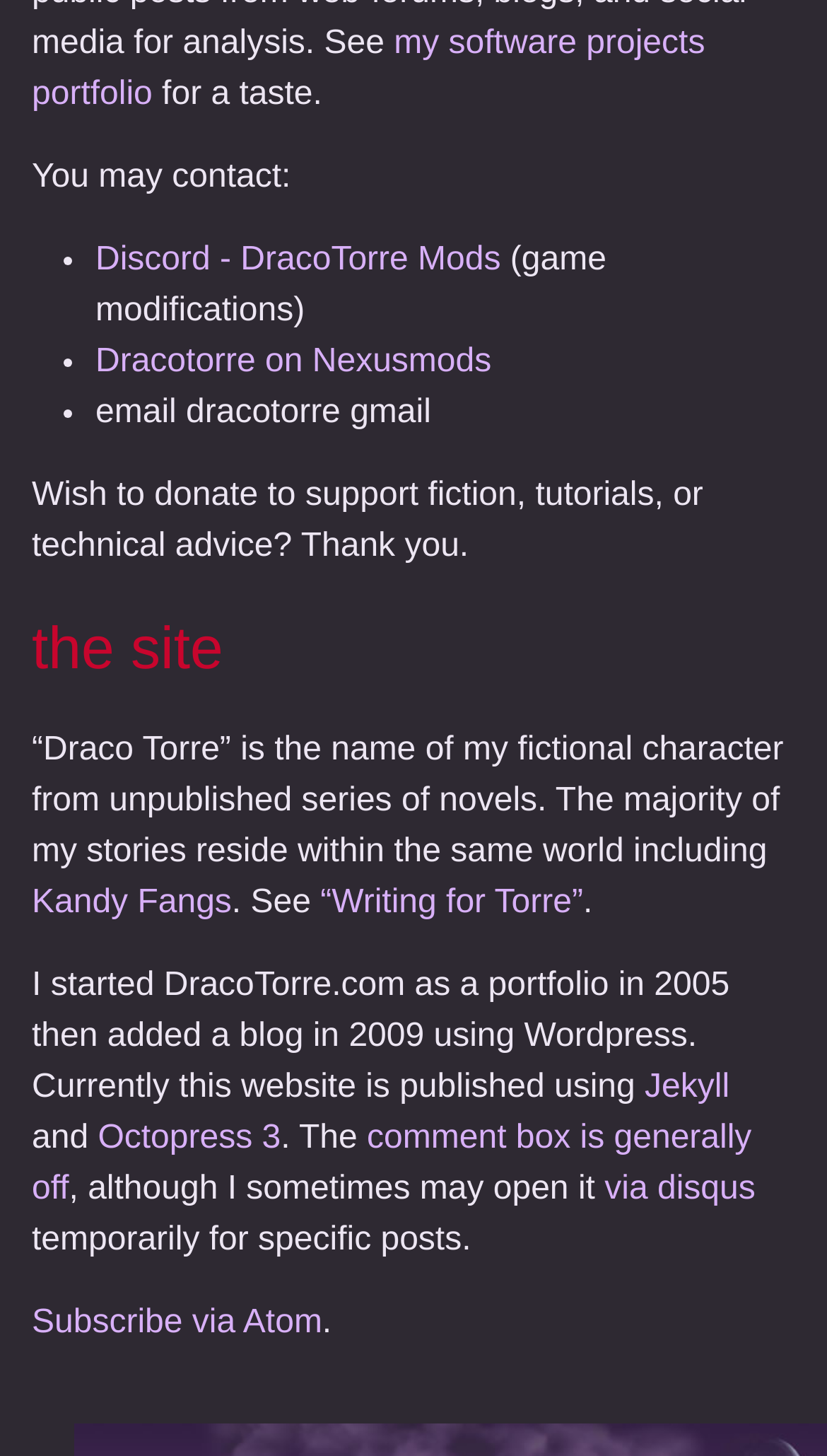What is the name of the software used to publish the website?
Please respond to the question with as much detail as possible.

The answer can be found in the link element with the text 'Jekyll', which is mentioned as the software used to publish the website.